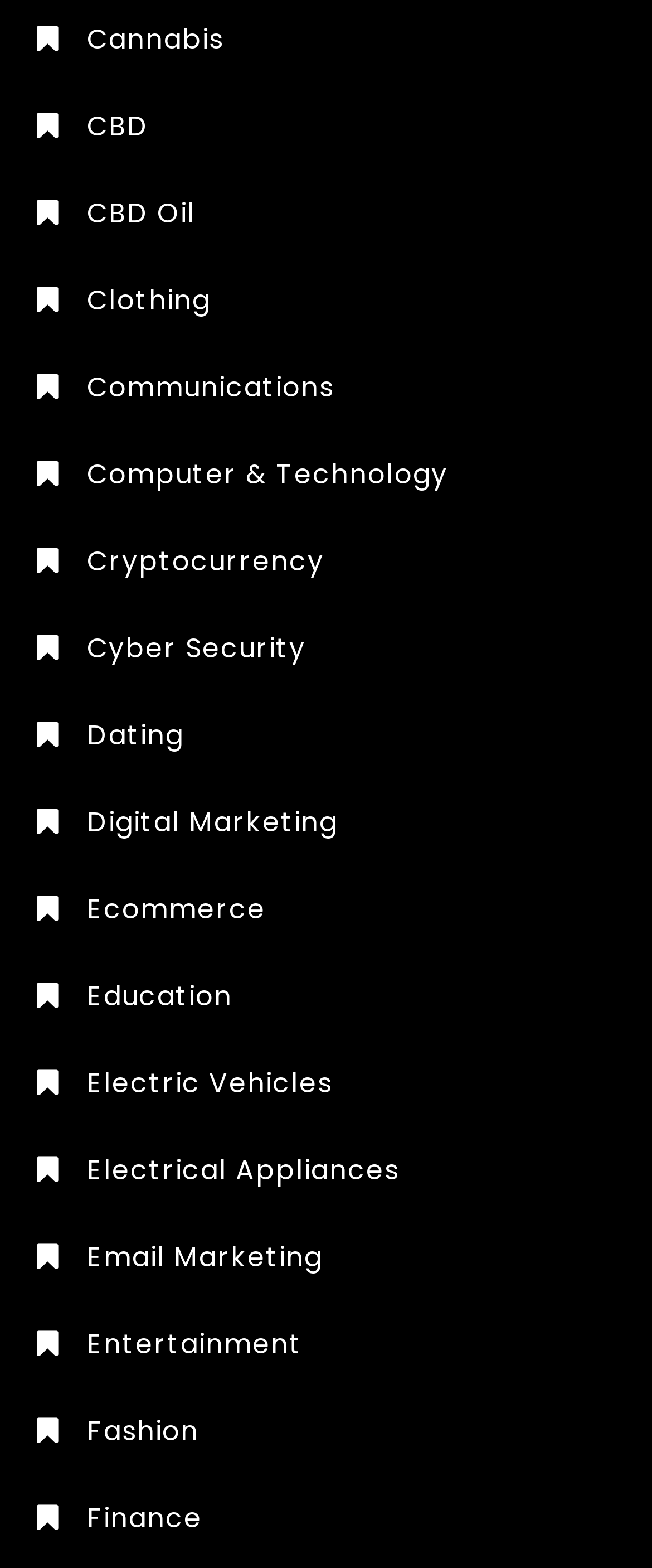How many categories are related to technology?
Please answer using one word or phrase, based on the screenshot.

4